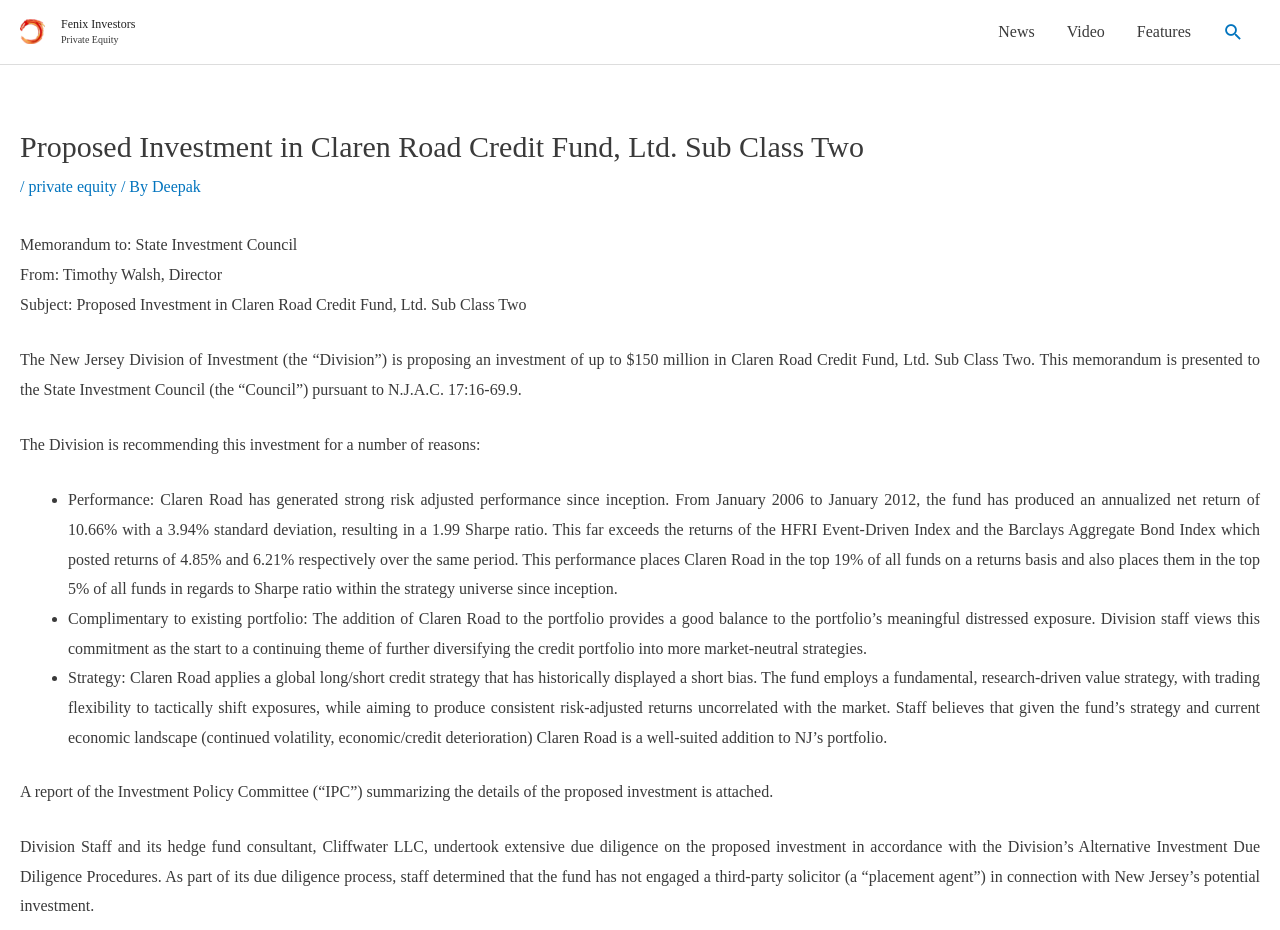What is the name of the hedge fund consultant?
Using the visual information, respond with a single word or phrase.

Cliffwater LLC